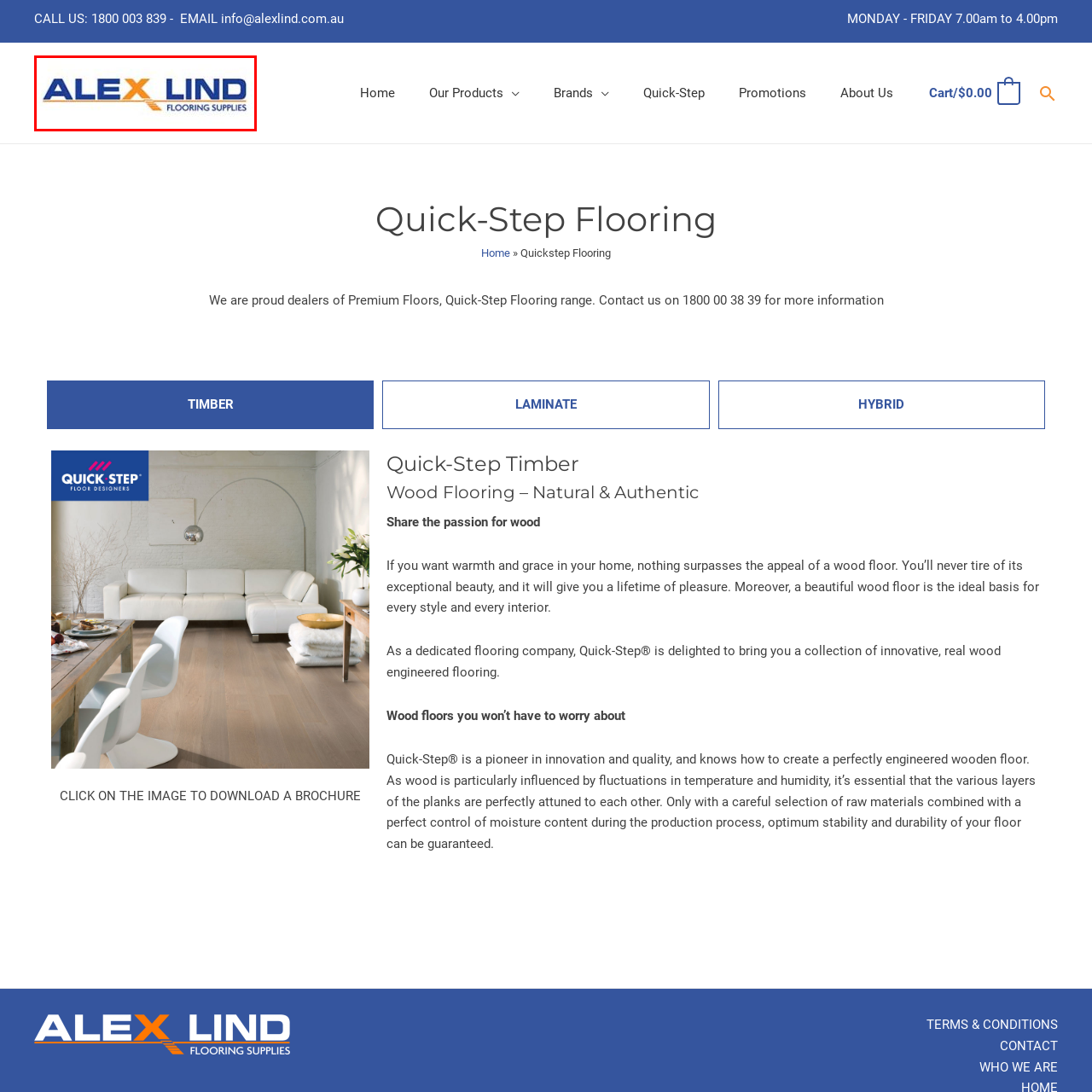Articulate a detailed description of the image inside the red frame.

The image showcases the logo of Alex Lind Flooring Supplies, prominently featuring the name "ALEX LIND" in bold, uppercase letters. The text is highlighted with a striking blue color, coupled with an orange "X" that cleverly stands out in the center, symbolizing vibrance and energy. Beneath the name, the phrase "FLOORING SUPPLIES" appears in a slightly smaller font, also in blue, reaffirming the company's commitment to providing quality flooring products. This logo serves as a visual representation of the brand's identity, emphasizing professionalism and reliability in the flooring industry.